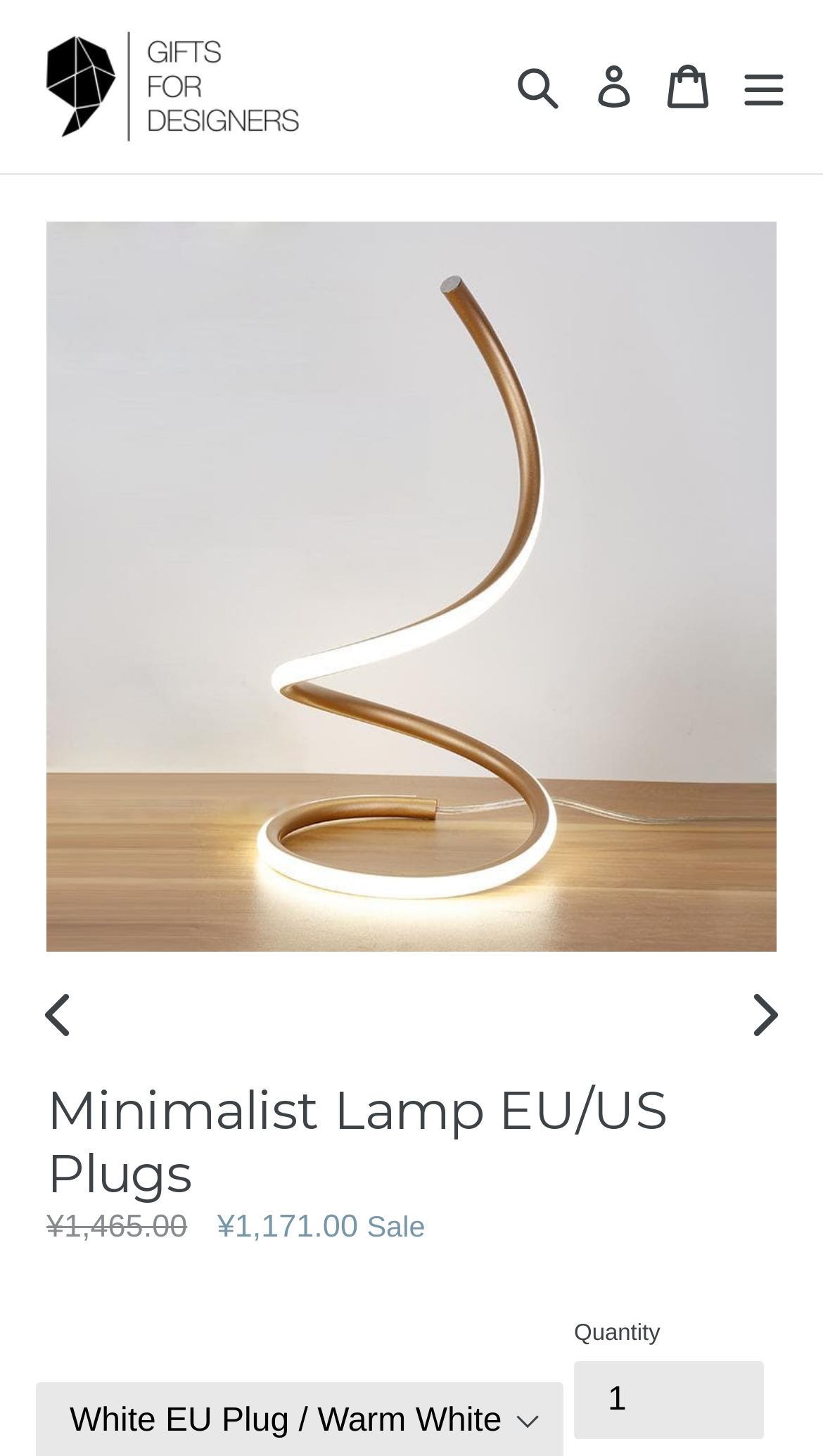Pinpoint the bounding box coordinates of the element to be clicked to execute the instruction: "Adjust product quantity".

[0.697, 0.935, 0.928, 0.989]